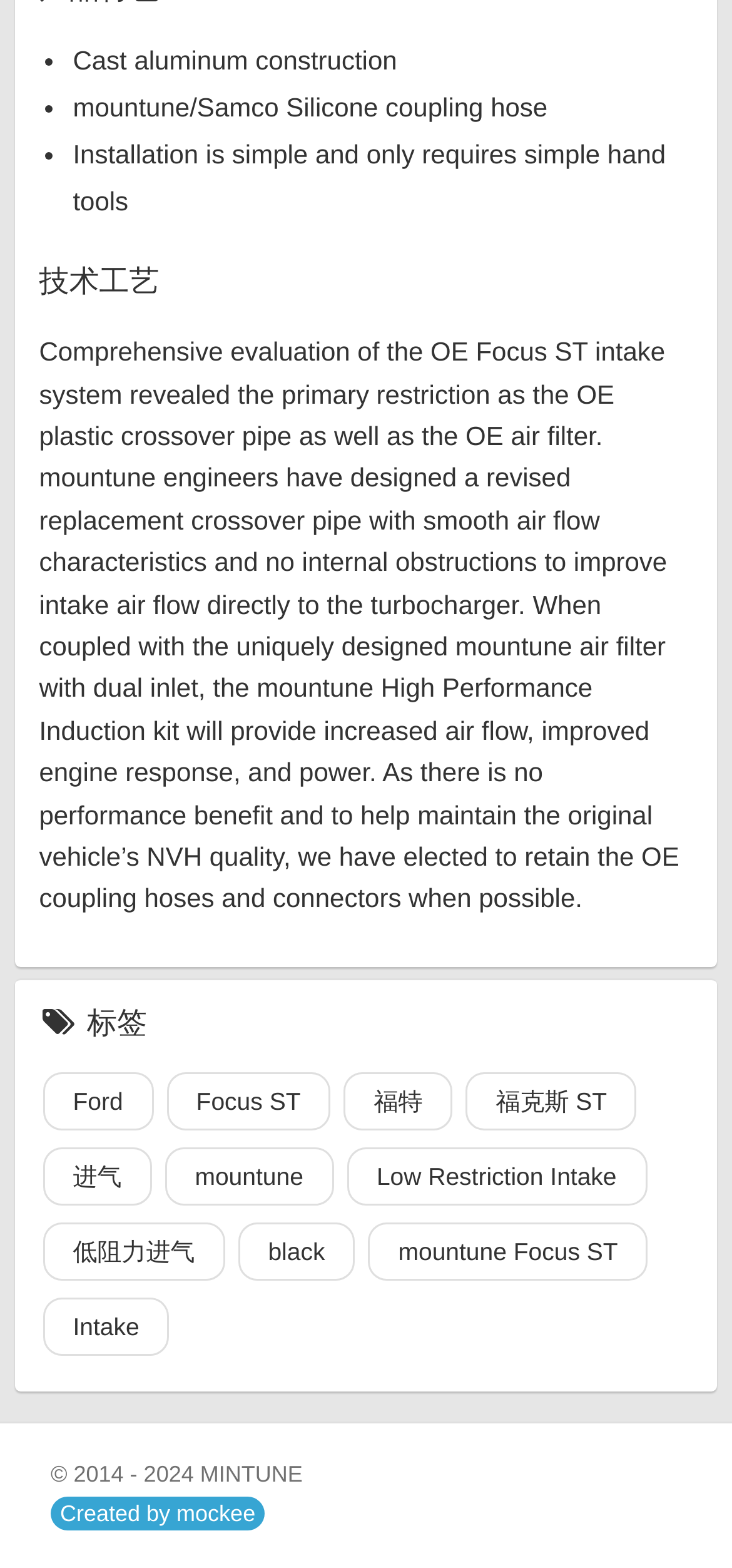Highlight the bounding box coordinates of the element that should be clicked to carry out the following instruction: "Click on the 'mountune' link". The coordinates must be given as four float numbers ranging from 0 to 1, i.e., [left, top, right, bottom].

[0.225, 0.731, 0.455, 0.769]